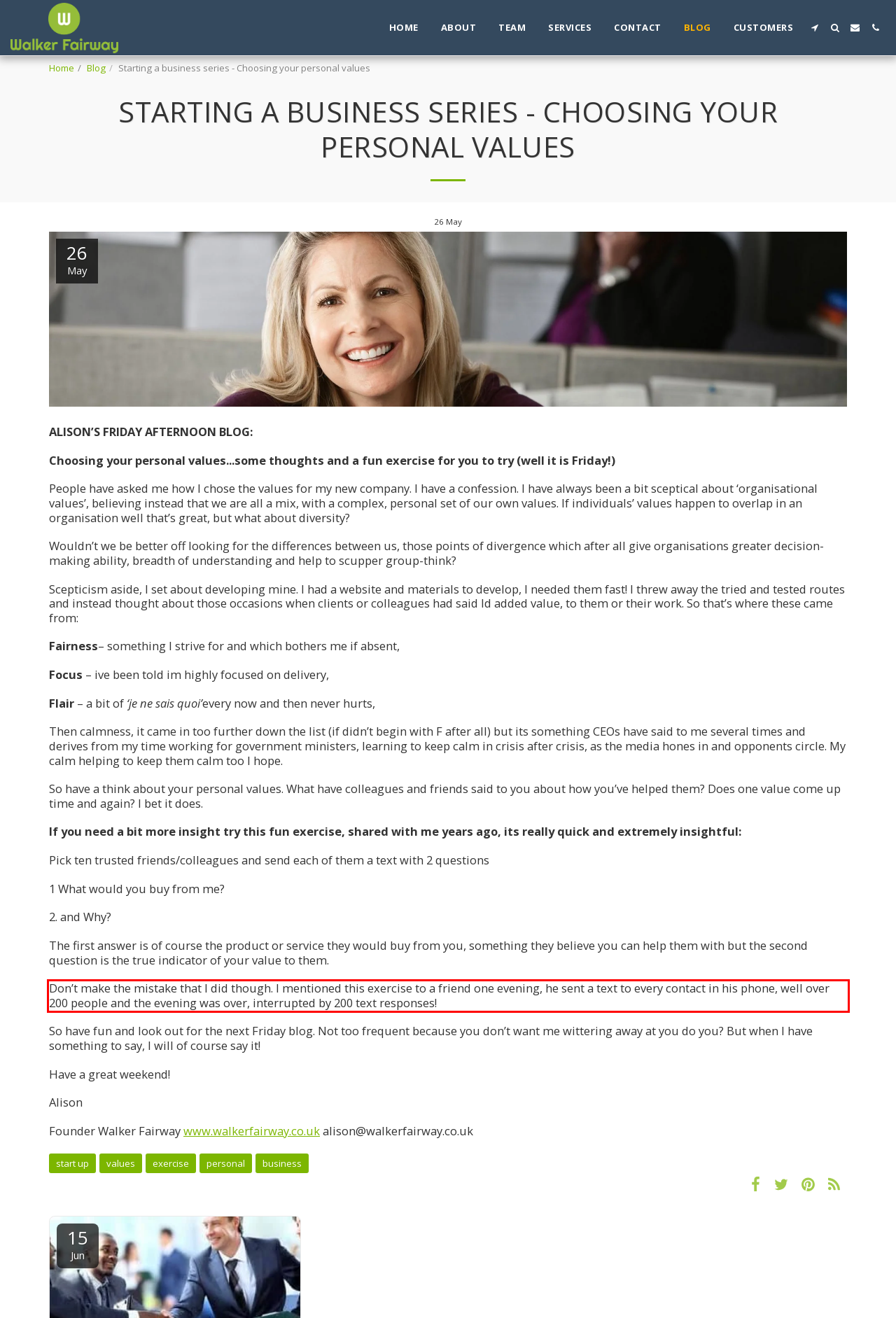Please look at the webpage screenshot and extract the text enclosed by the red bounding box.

Don’t make the mistake that I did though. I mentioned this exercise to a friend one evening, he sent a text to every contact in his phone, well over 200 people and the evening was over, interrupted by 200 text responses!